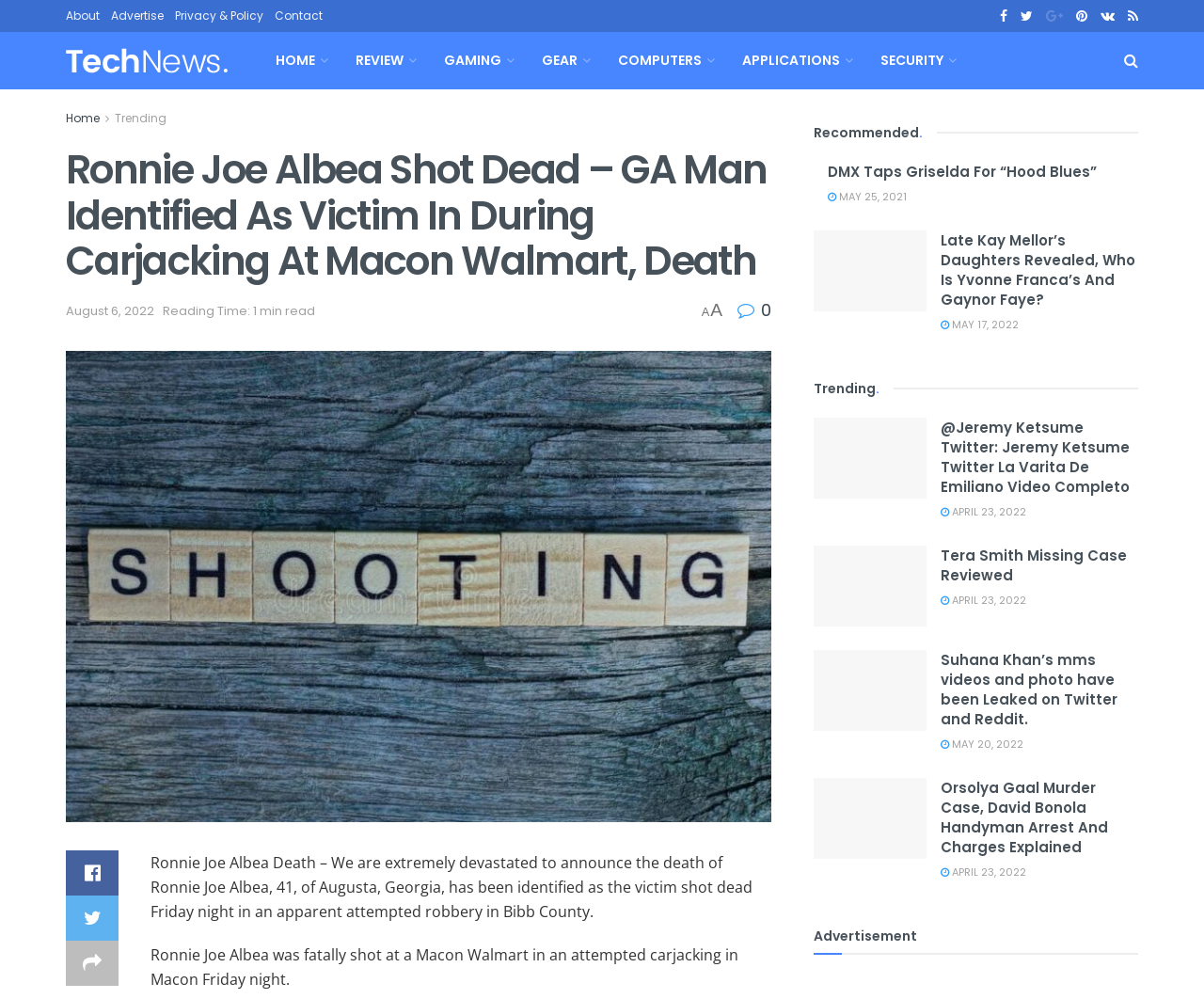Please determine the primary heading and provide its text.

Ronnie Joe Albea Shot Dead – GA Man Identified As Victim In During Carjacking At Macon Walmart, Death